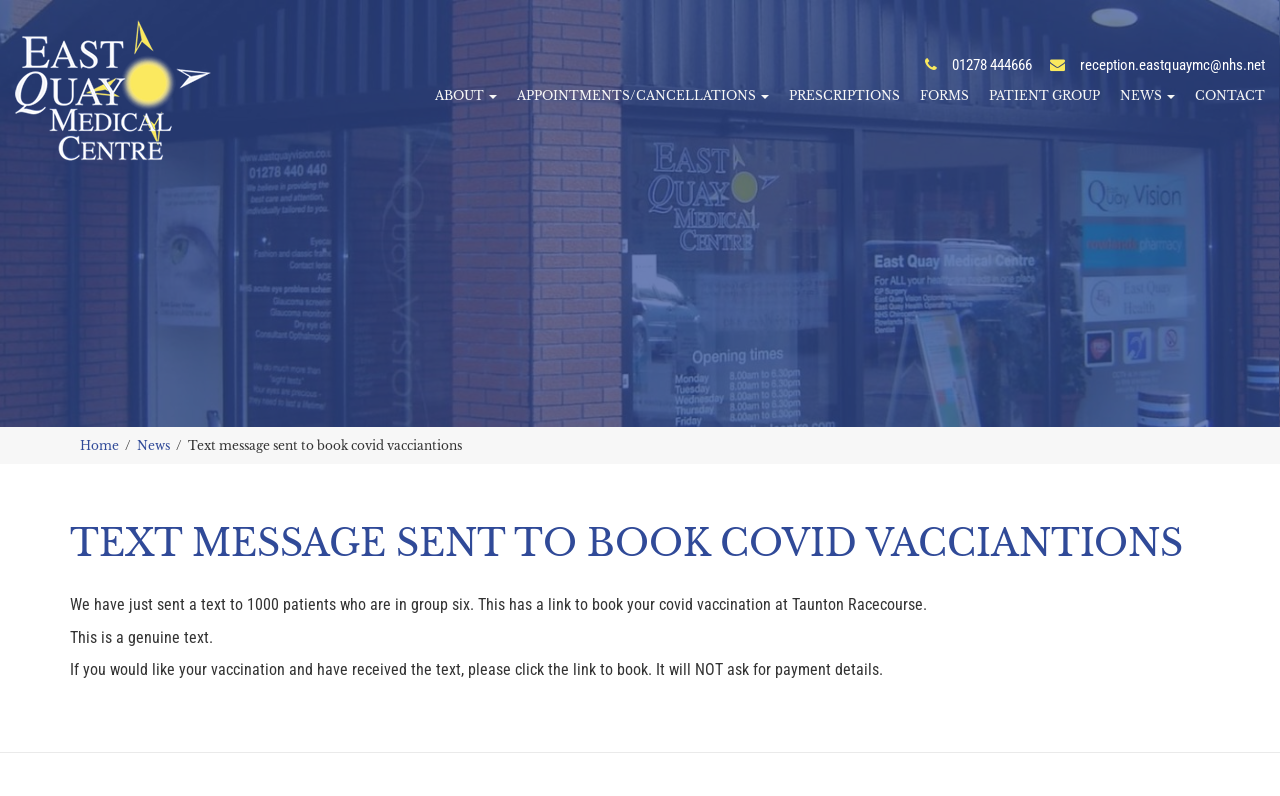Generate a thorough explanation of the webpage's elements.

The webpage appears to be a news article or announcement from East Quay Medical Centre. At the top left corner, there is a logo image with a corresponding link. Below the logo, there is a layout table that spans most of the width of the page. Within this table, there are several links and static text elements arranged horizontally. 

On the top right side, there are contact details, including a phone number and an email address. Below these contact details, there is a navigation menu with links to various sections of the website, such as "ABOUT", "APPOINTMENTS/CANCELLATIONS", "PRESCRIPTIONS", "FORMS", "PATIENT GROUP", "NEWS", and "CONTACT". Some of these links have popup menus.

Further down the page, there is a breadcrumbs navigation section with links to "Home" and "News". Next to these links, there is a static text element that repeats the title of the webpage, "Text message sent to book covid vacciantions". 

The main content of the webpage is a news article or announcement, which is divided into three paragraphs. The first paragraph explains that a text message has been sent to 1000 patients in group six with a link to book a COVID vaccination at Taunton Racecourse. The second paragraph assures readers that the text is genuine. The third paragraph provides further instructions for patients who have received the text and would like to book their vaccination, noting that no payment details will be required.